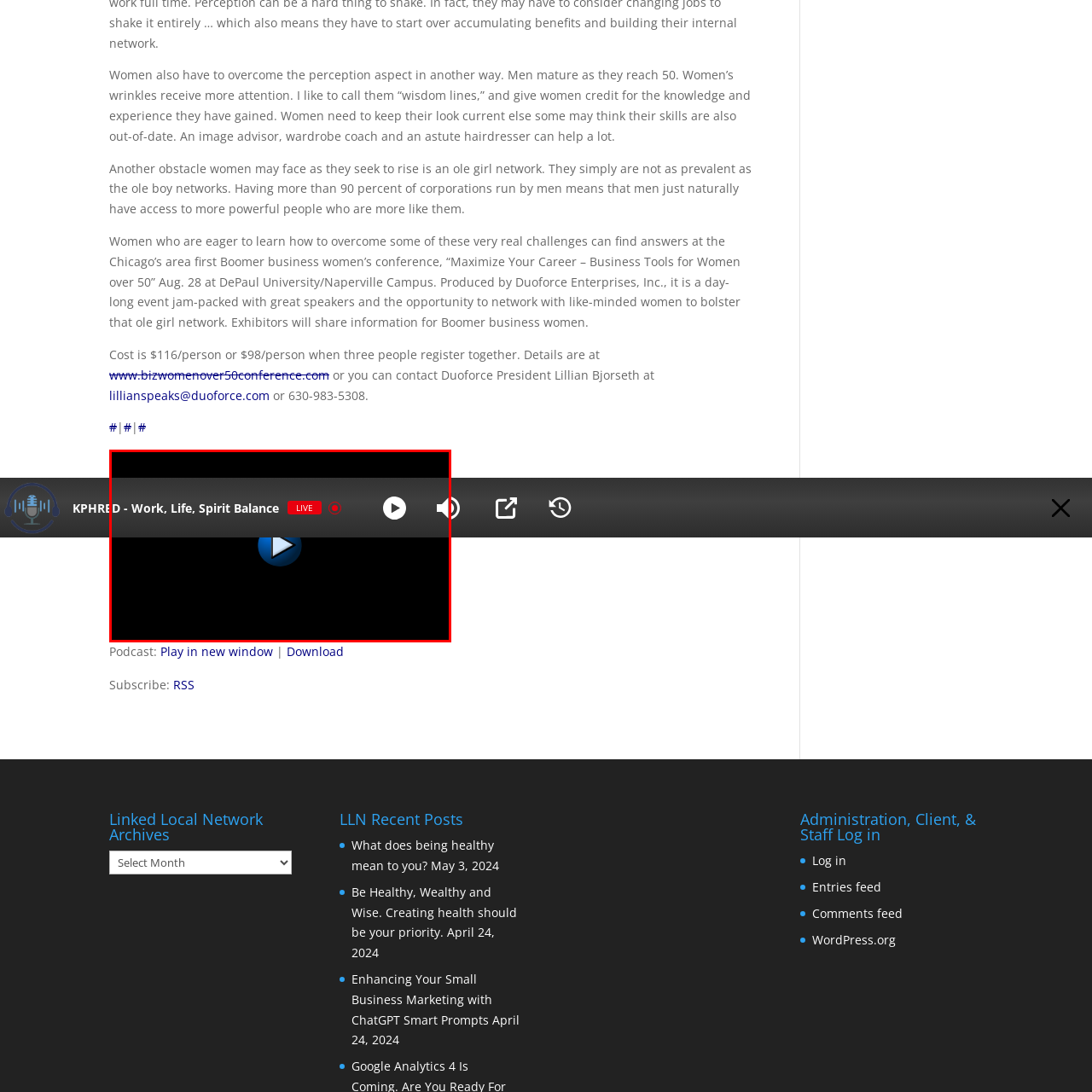What is the shape of the play button?
Direct your attention to the highlighted area in the red bounding box of the image and provide a detailed response to the question.

The play button is located at the center of the interface, and its shape is circular, which is a common design element used in media controls to initiate playback.